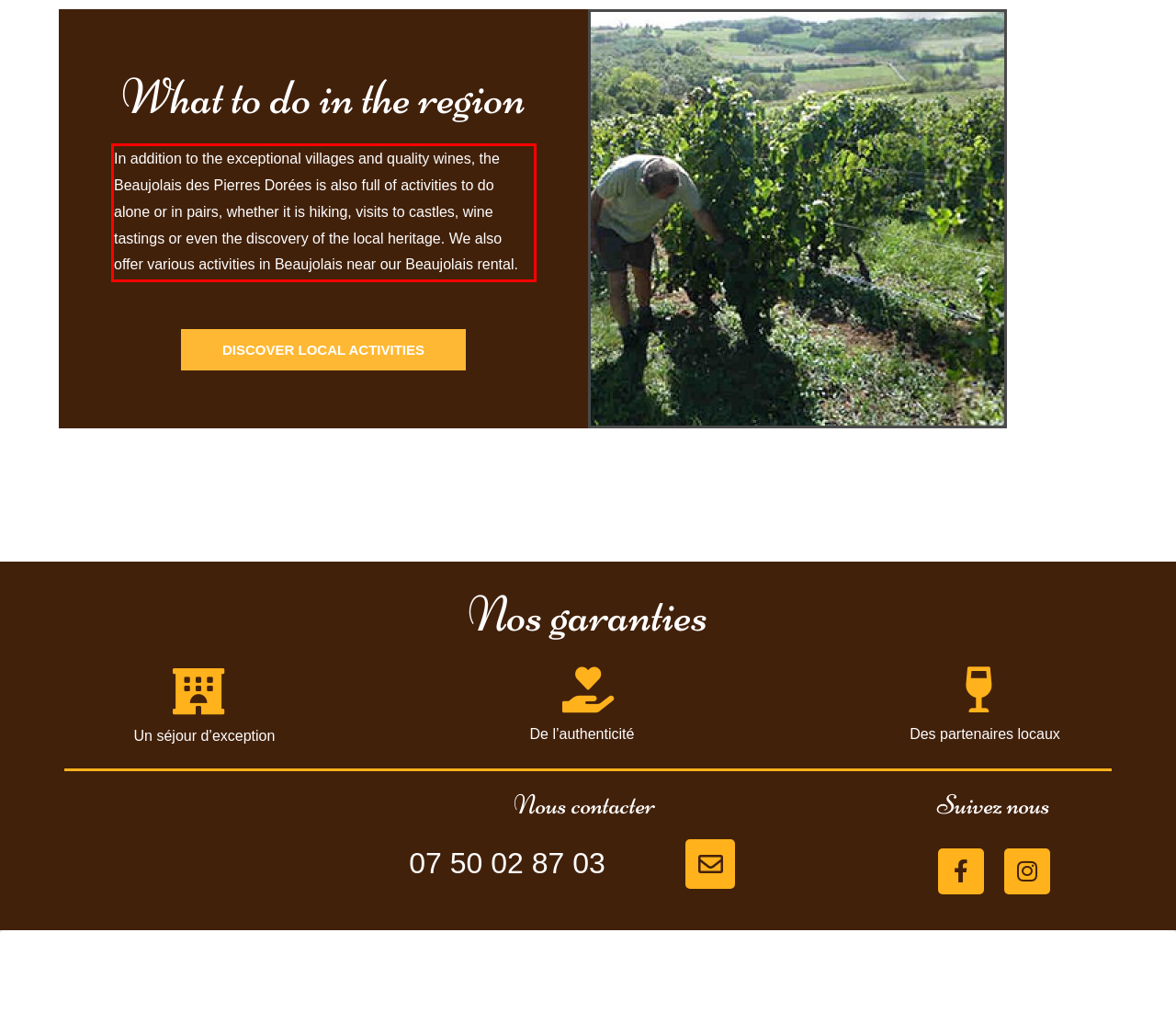Given the screenshot of the webpage, identify the red bounding box, and recognize the text content inside that red bounding box.

In addition to the exceptional villages and quality wines, the Beaujolais des Pierres Dorées is also full of activities to do alone or in pairs, whether it is hiking, visits to castles, wine tastings or even the discovery of the local heritage. We also offer various activities in Beaujolais near our Beaujolais rental.